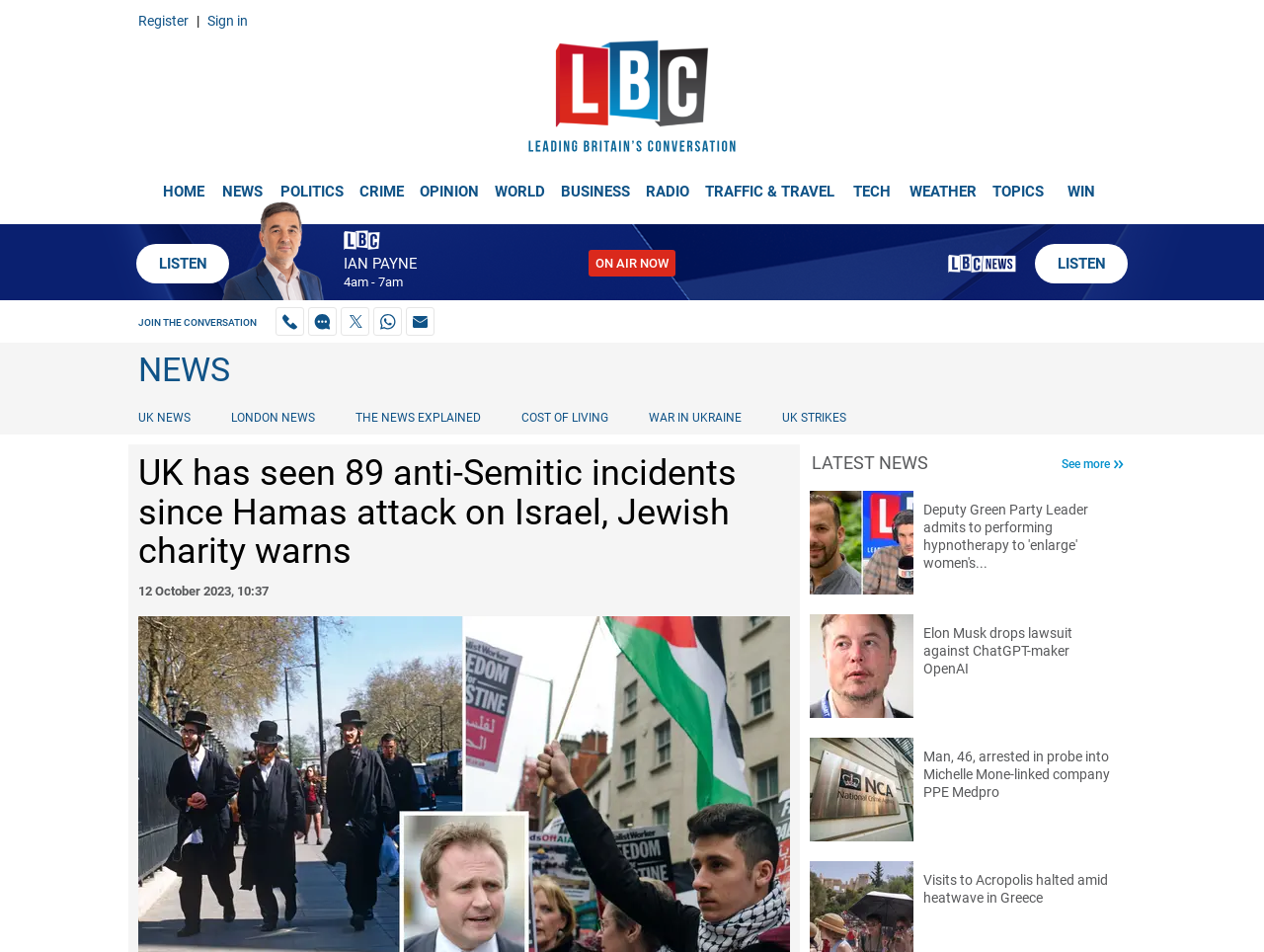Find the bounding box coordinates of the element I should click to carry out the following instruction: "Read about UK has seen 89 anti-Semitic incidents since Hamas attack on Israel".

[0.109, 0.477, 0.625, 0.6]